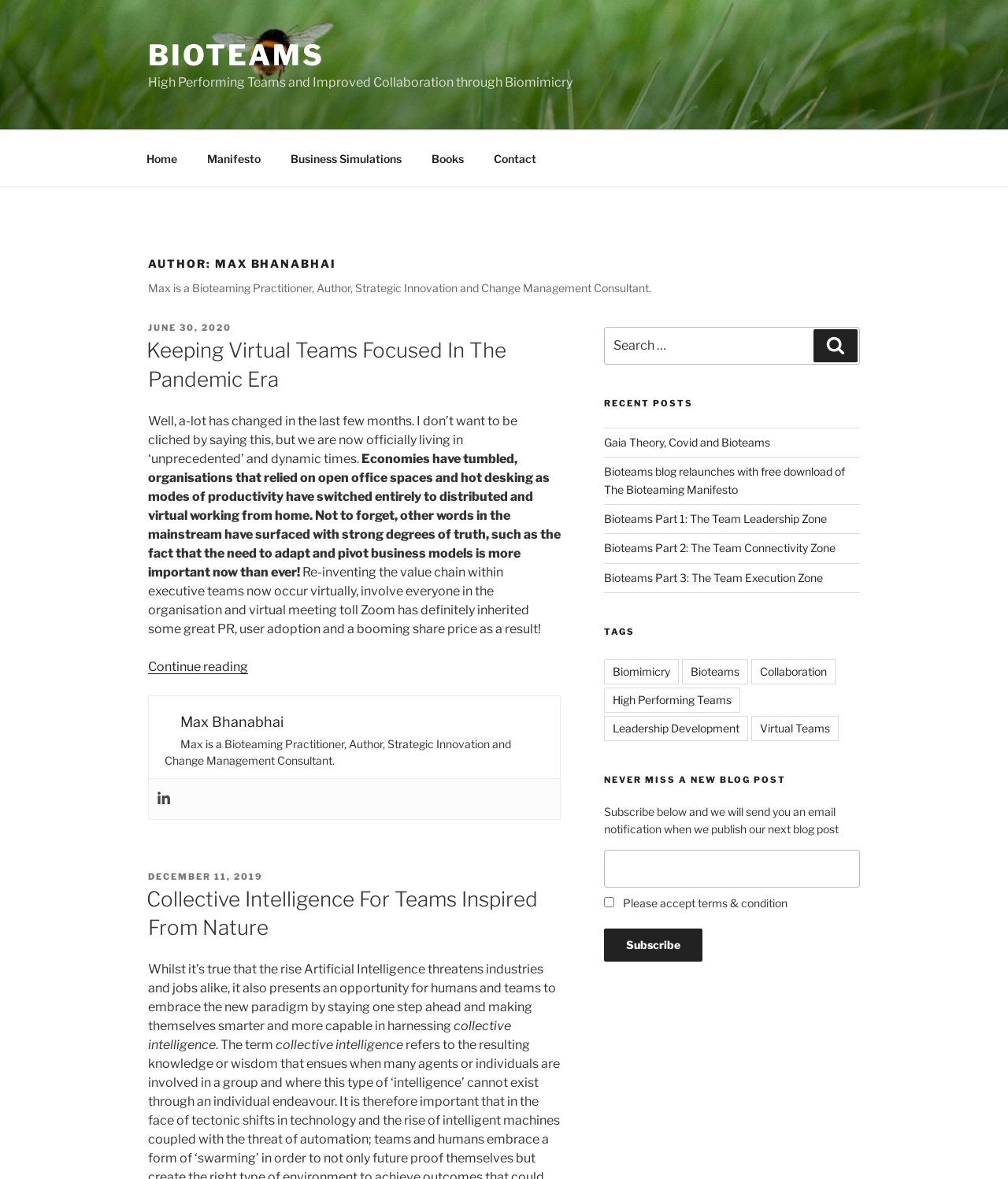Locate the bounding box coordinates of the clickable part needed for the task: "Search for a blog post".

[0.599, 0.277, 0.853, 0.31]